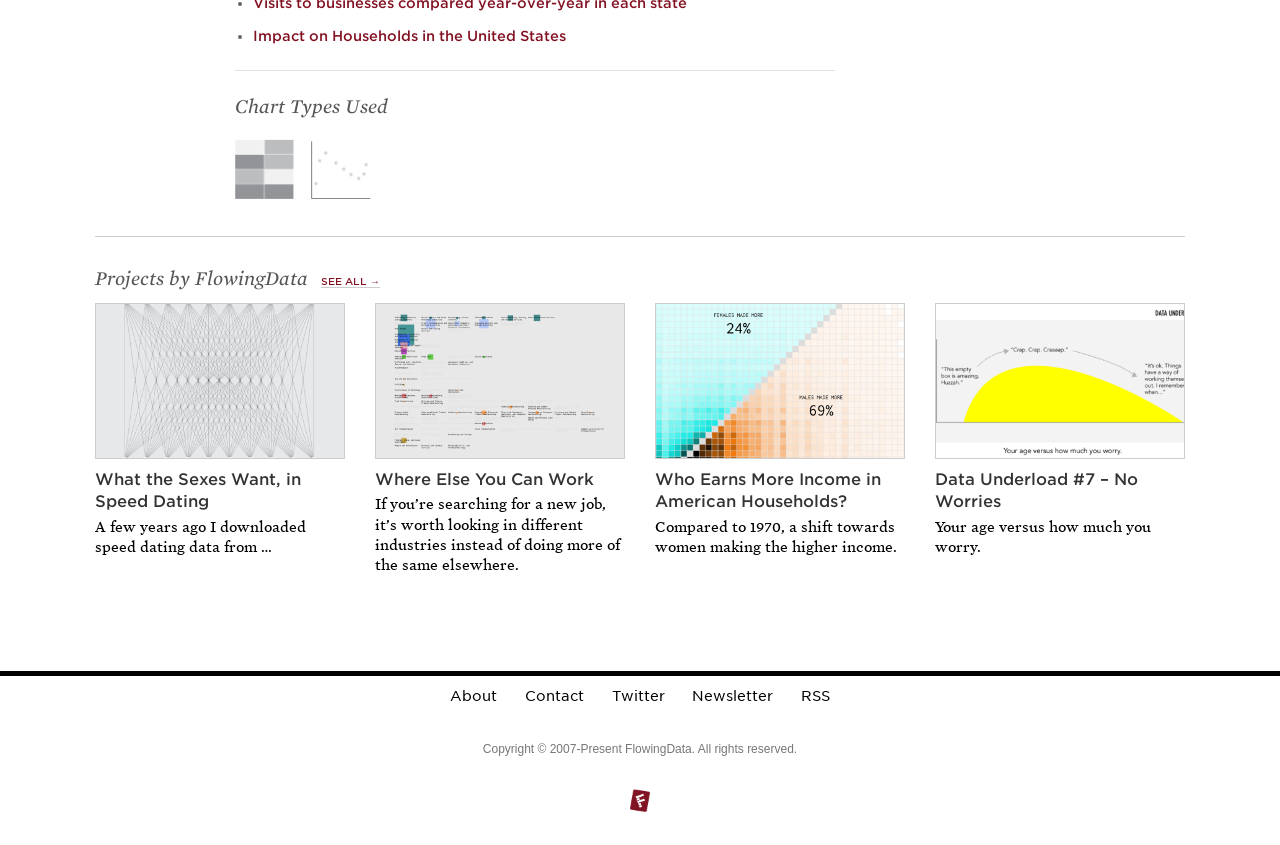Could you locate the bounding box coordinates for the section that should be clicked to accomplish this task: "Read about what the sexes want in speed dating".

[0.074, 0.358, 0.27, 0.659]